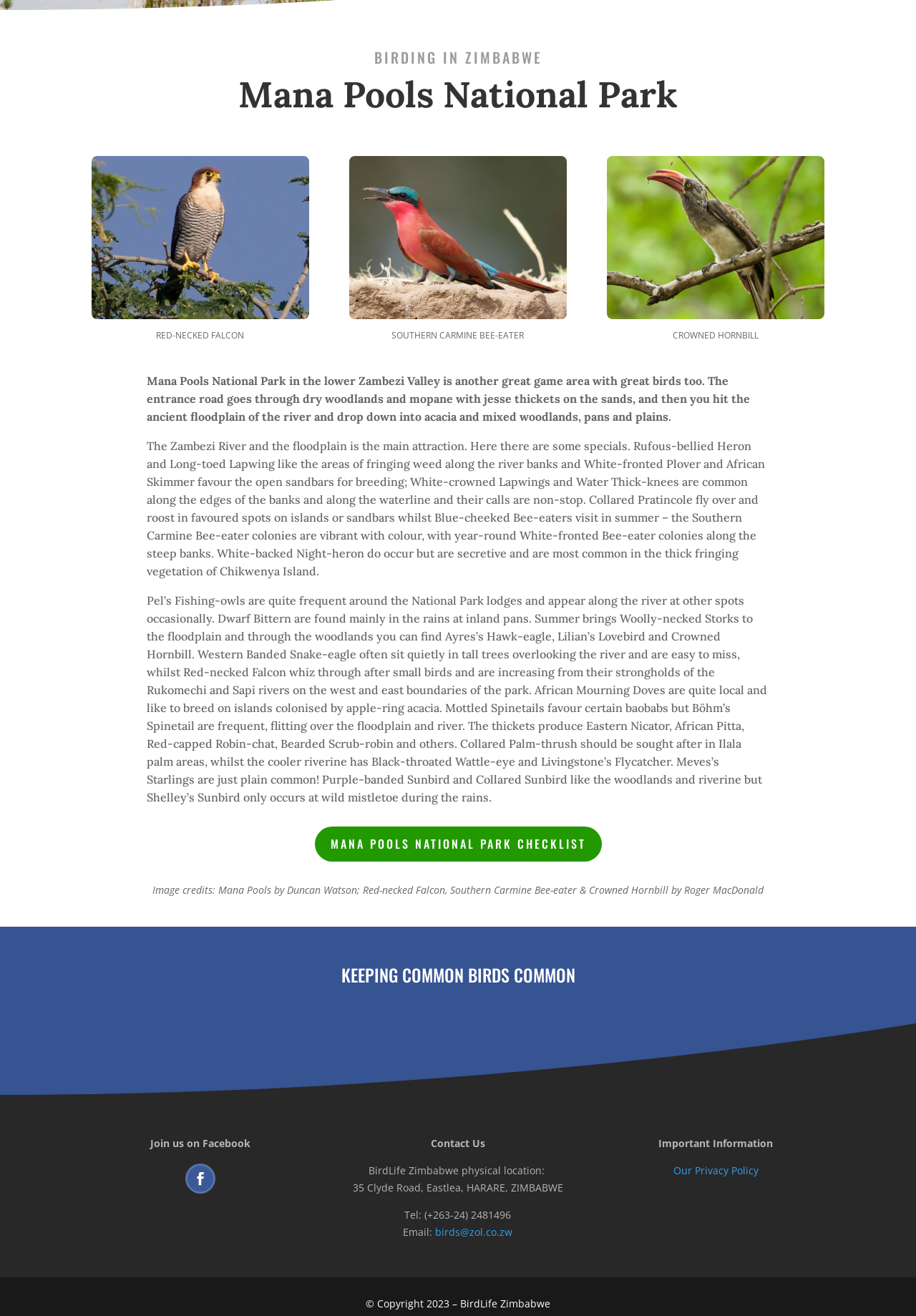Please determine the bounding box coordinates for the element with the description: "Attacks & Data Breaches".

None